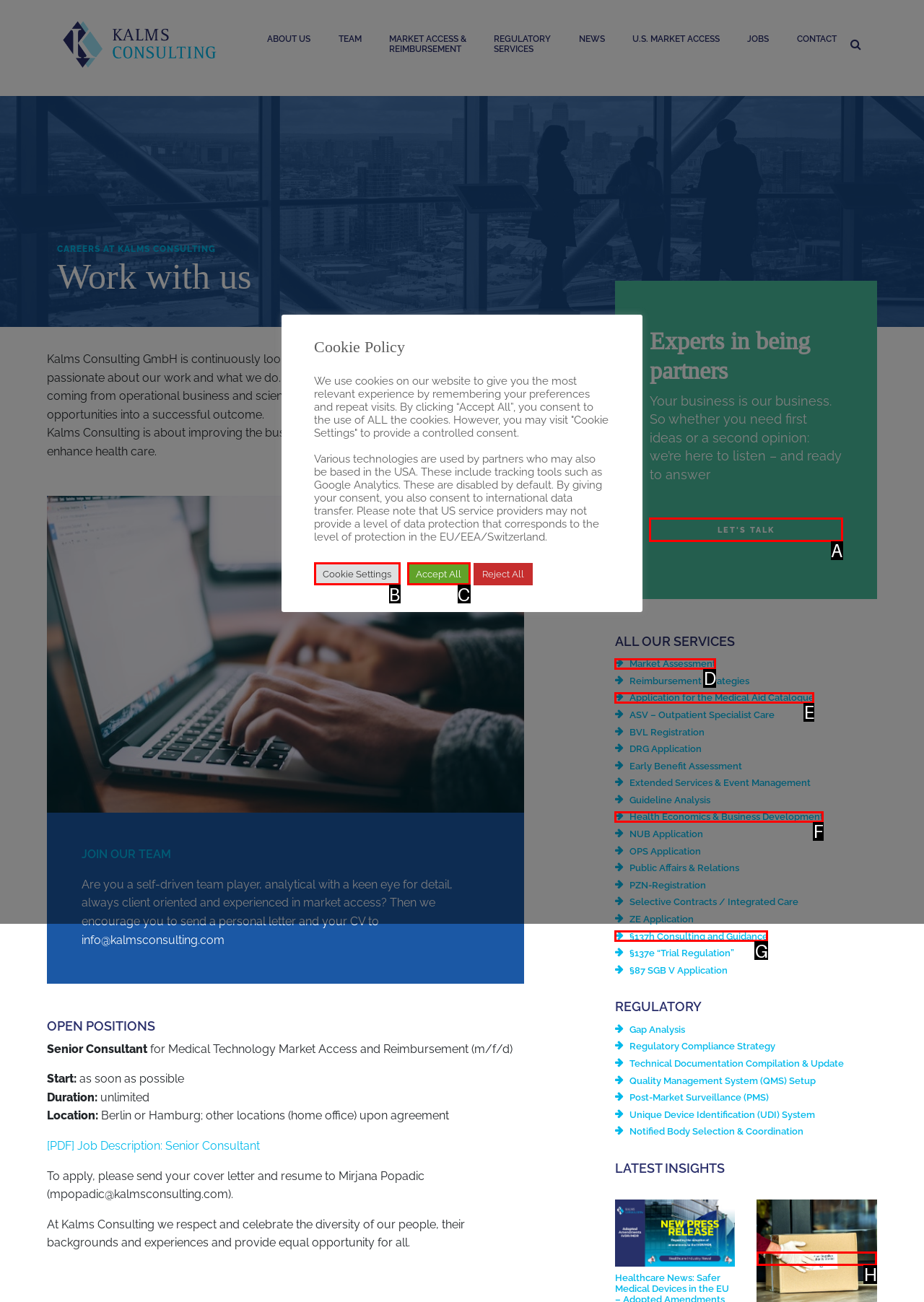To complete the task: Click the 'LET'S TALK' link, select the appropriate UI element to click. Respond with the letter of the correct option from the given choices.

A